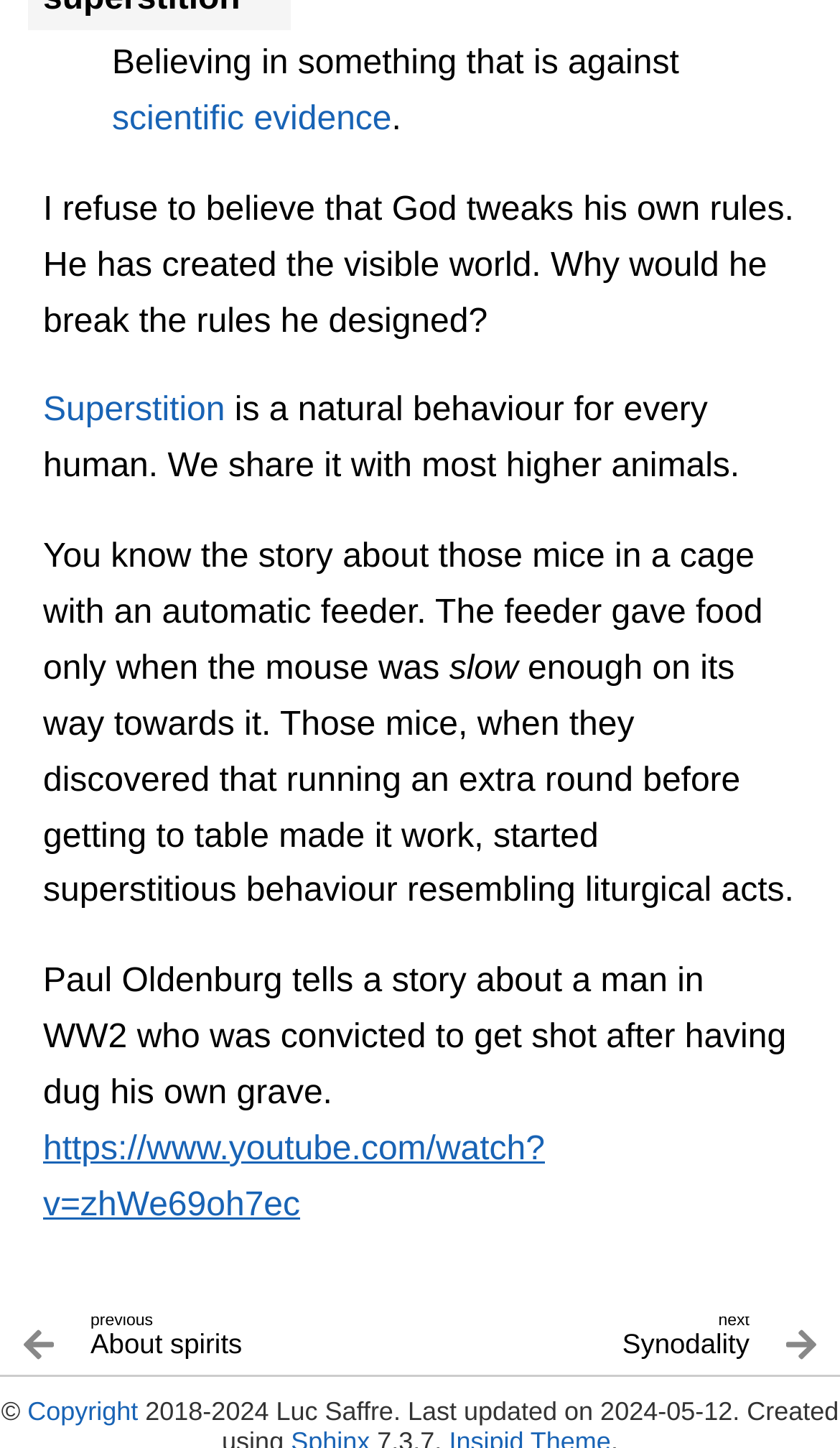Find the bounding box of the element with the following description: "next Synodality". The coordinates must be four float numbers between 0 and 1, formatted as [left, top, right, bottom].

[0.5, 0.891, 0.974, 0.949]